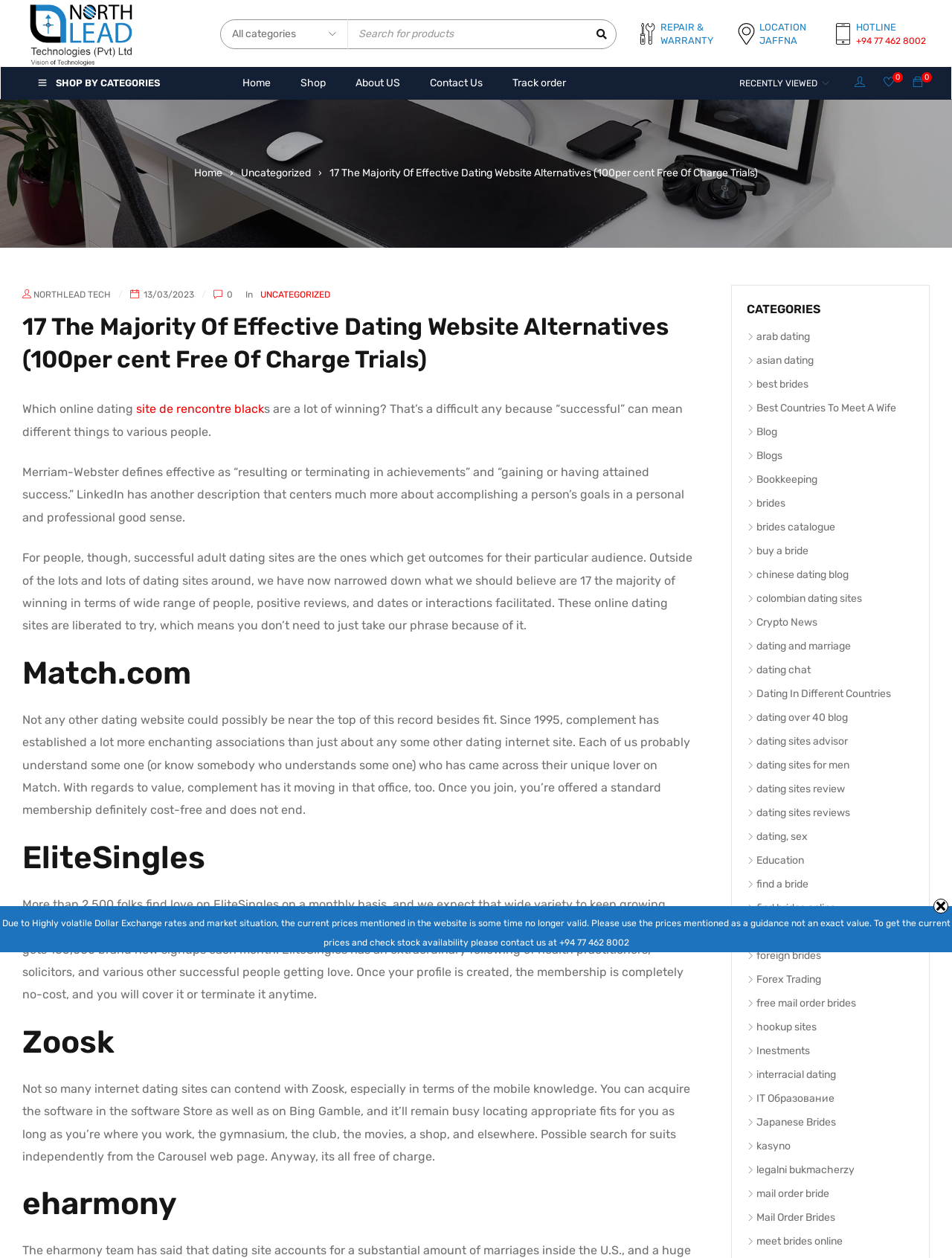Please pinpoint the bounding box coordinates for the region I should click to adhere to this instruction: "Click on REPAIR & WARRANTY".

[0.671, 0.016, 0.76, 0.038]